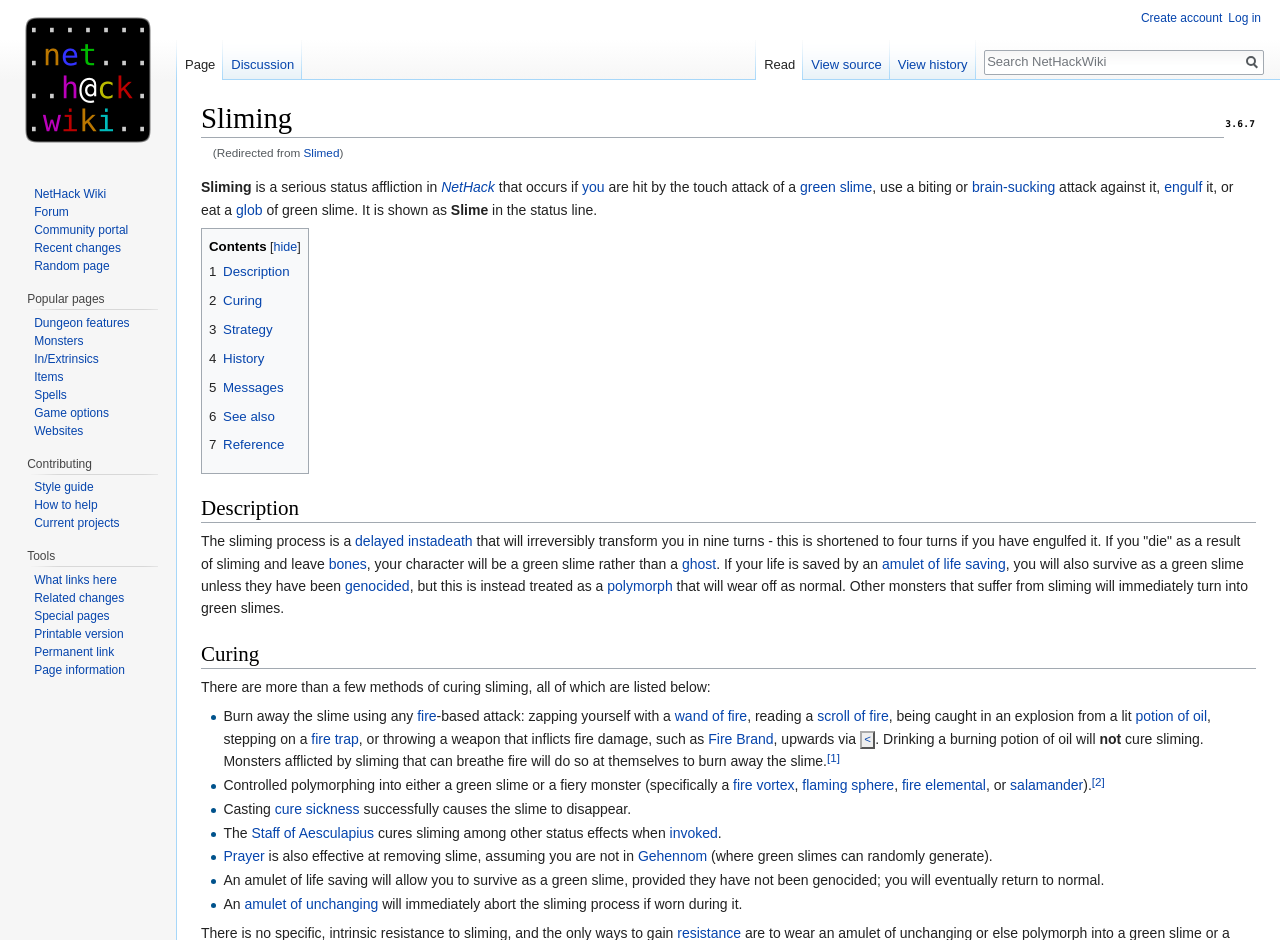Locate the bounding box coordinates of the clickable area needed to fulfill the instruction: "Click the 'NetHack' link".

[0.345, 0.191, 0.387, 0.208]